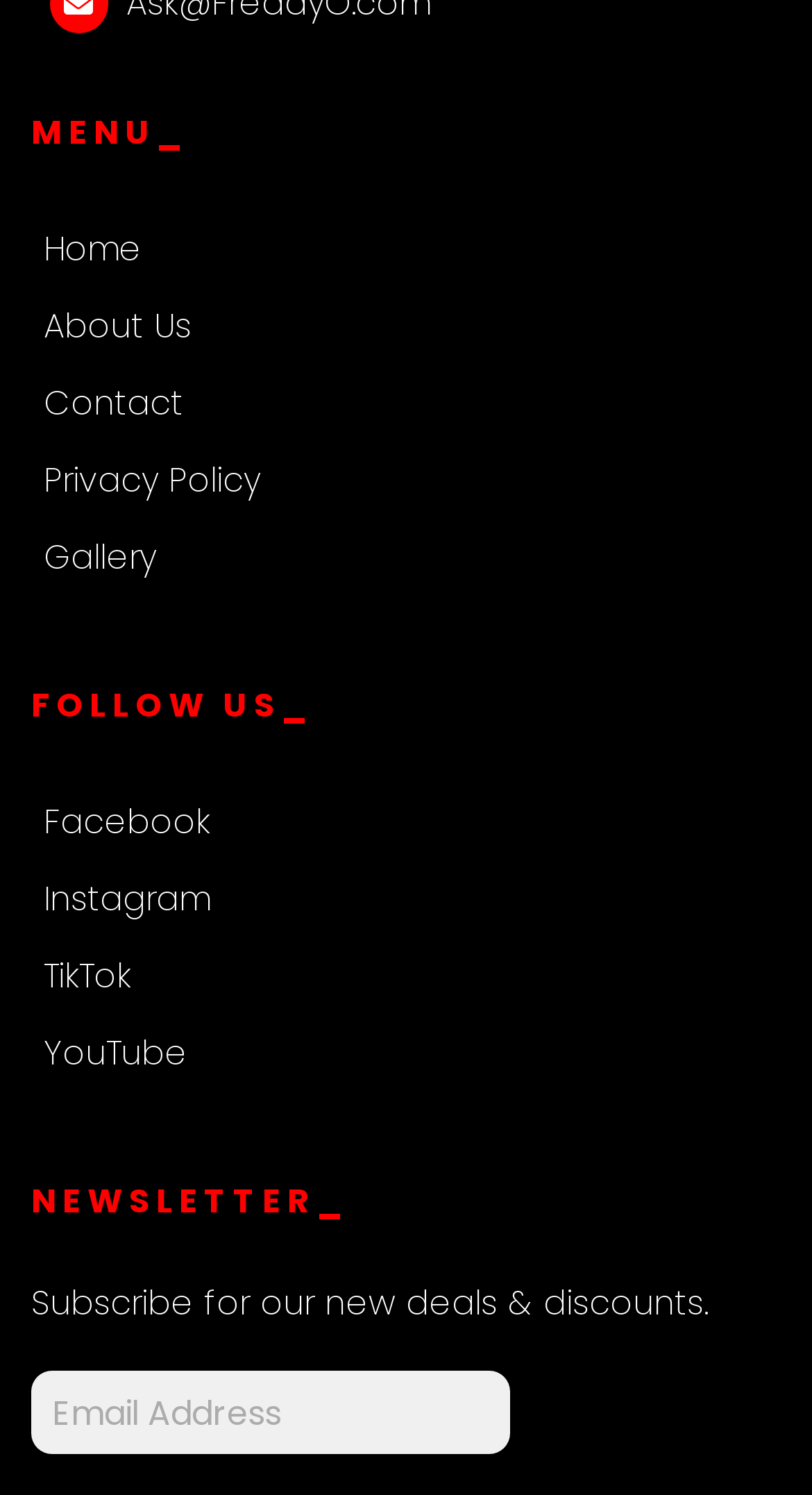Identify the bounding box coordinates of the clickable region to carry out the given instruction: "Click on Home".

[0.054, 0.15, 0.174, 0.182]